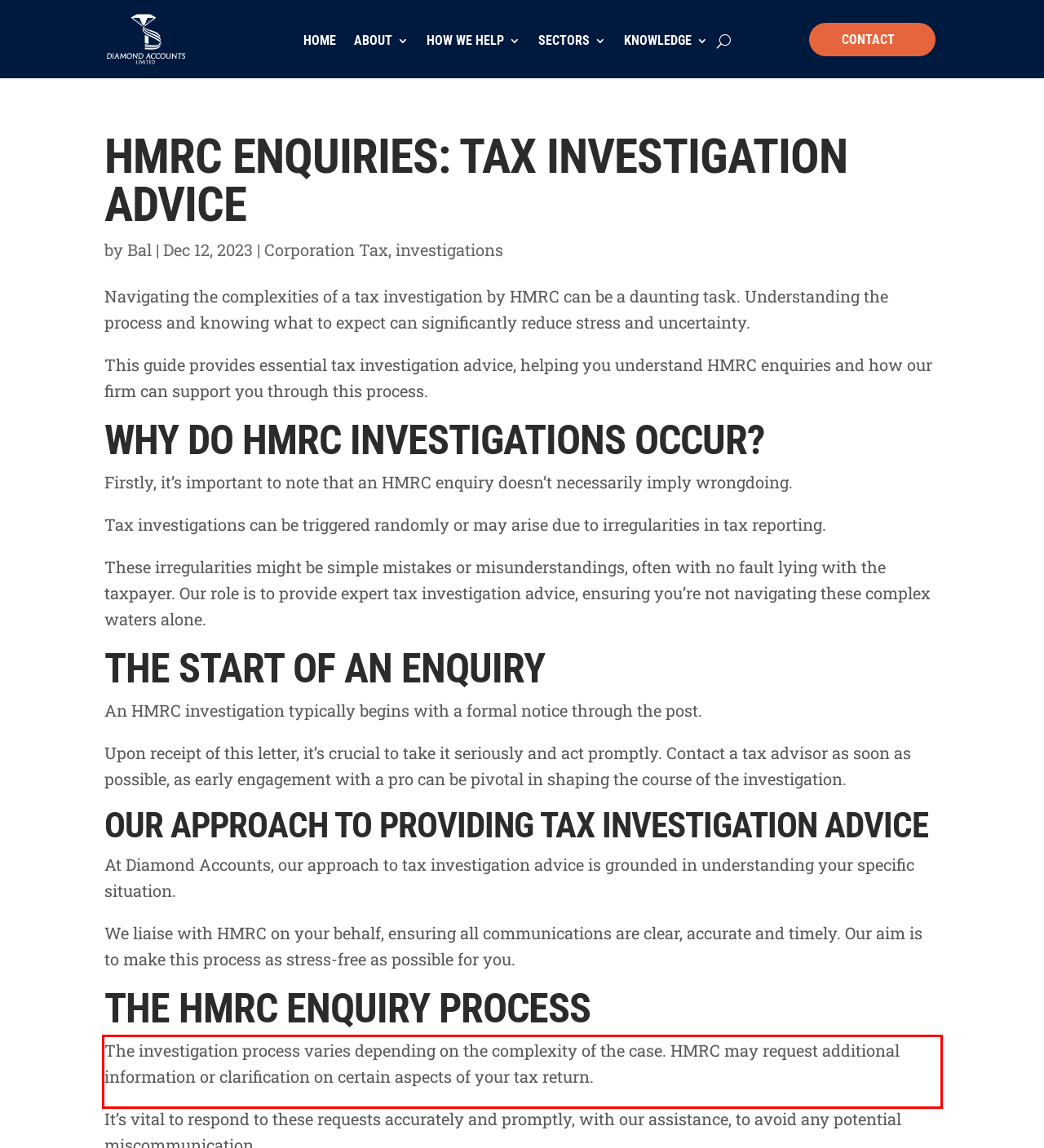Please identify and extract the text from the UI element that is surrounded by a red bounding box in the provided webpage screenshot.

The investigation process varies depending on the complexity of the case. HMRC may request additional information or clarification on certain aspects of your tax return.